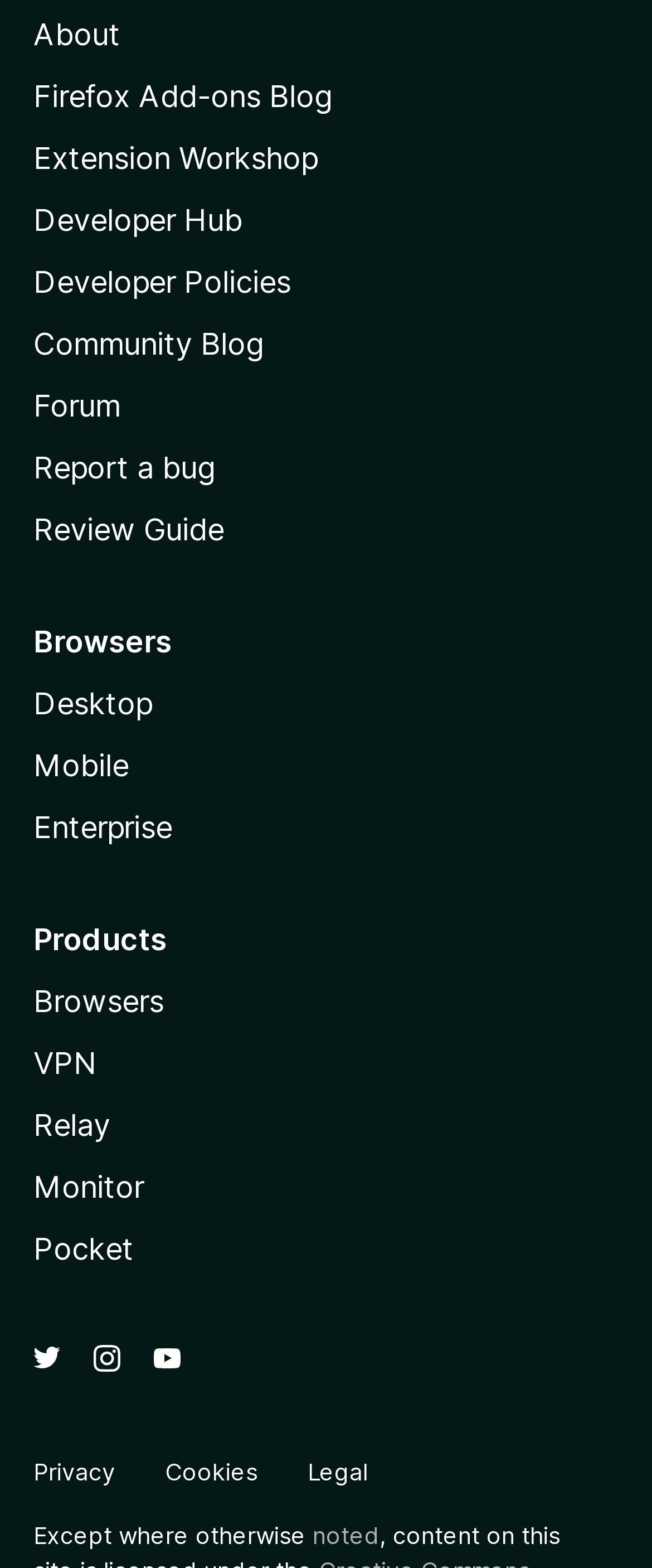What is the second link under 'Products'?
Please ensure your answer to the question is detailed and covers all necessary aspects.

I looked at the list of links under the 'Products' heading and found that the second one is 'VPN', which is a link to the VPN product.